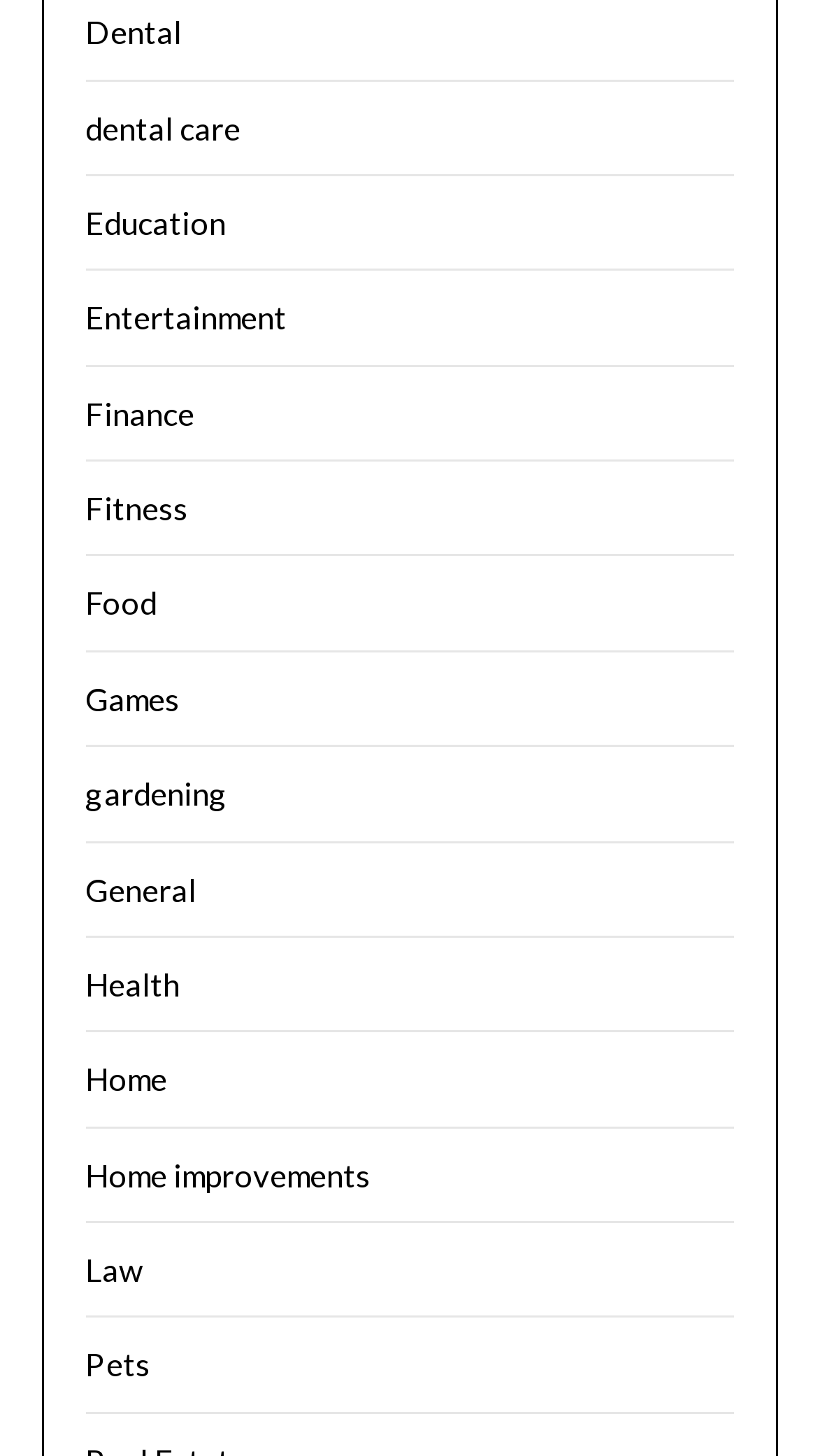Provide the bounding box coordinates, formatted as (top-left x, top-left y, bottom-right x, bottom-right y), with all values being floating point numbers between 0 and 1. Identify the bounding box of the UI element that matches the description: Games

[0.104, 0.467, 0.219, 0.492]